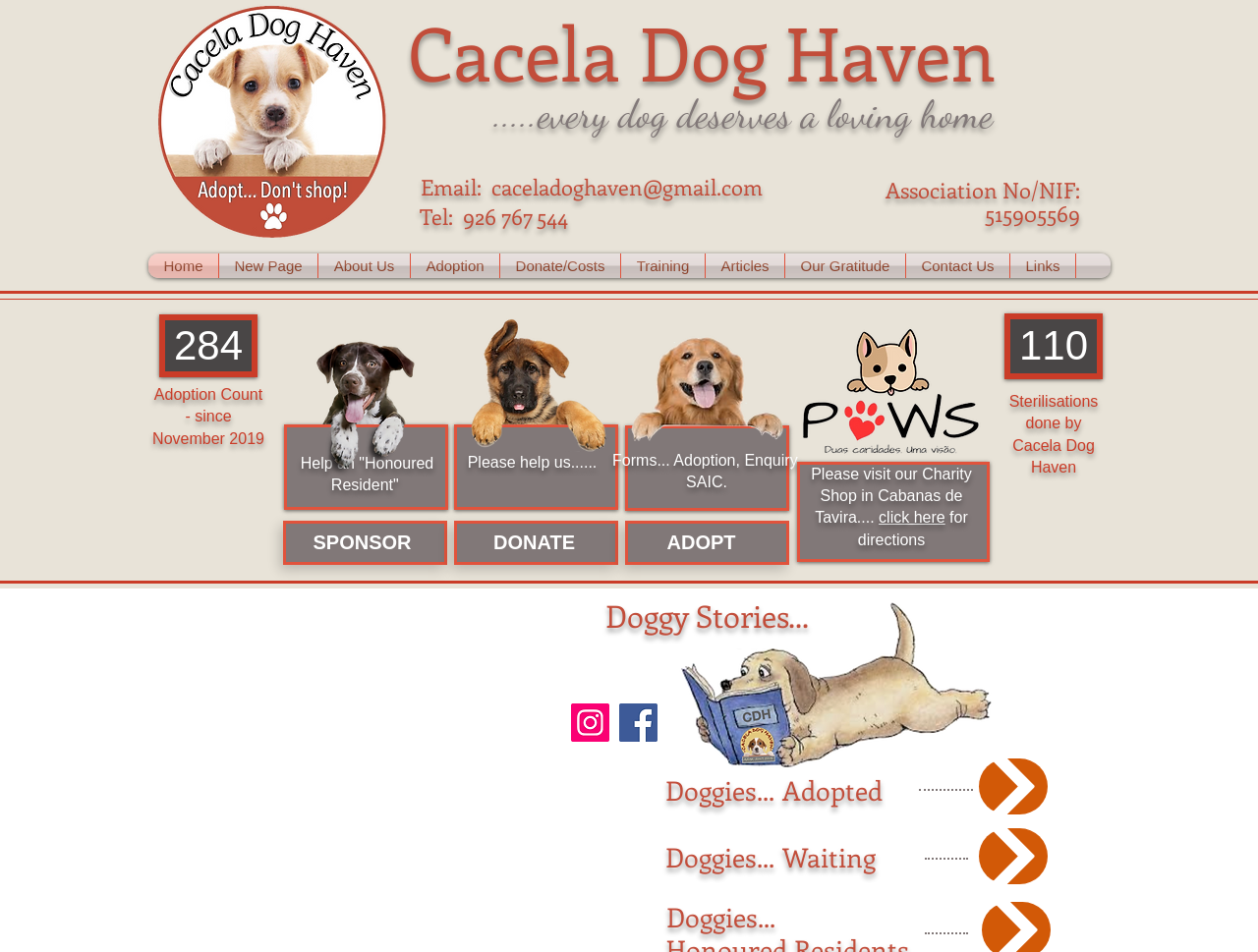Give a full account of the webpage's elements and their arrangement.

This webpage is about Cacela Dog Haven, an organization that helps dogs find loving homes. At the top left corner, there is a logo image of the organization. Below the logo, there are two headings: "Cacela Dog Haven" and ".....every dog deserves a loving home". 

To the right of the logo, there is a section with contact information, including phone number, email address, and association number. Below this section, there is a navigation menu with links to various pages, such as "Home", "About Us", "Adoption", "Donate/Costs", and more.

On the left side of the page, there are several sections with headings and buttons. The first section has a heading "Adoption Count - since November 2019" and a button. Below this section, there is an image of a dog cartoon. The next section has a heading "Help an 'Honoured Resident'" and a button. 

Further down, there are sections with headings "SPONSOR", "Please help us......", and "DONATE", each with a link and a button. There are also images of a dog and a paw logo. 

On the right side of the page, there are sections with headings "Forms... Adoption, Enquiry, SAIC." and "Please visit our Charity Shop in Cabanas de Tavira.... click here for directions". There is also a button and an image of a paw logo.

At the bottom of the page, there are sections with headings "Sterilisations done by Cacela Dog Haven", "Doggies... Adopted", and "Doggy Stories...". There are also links to "Shop" and social media platforms like Instagram and Facebook.